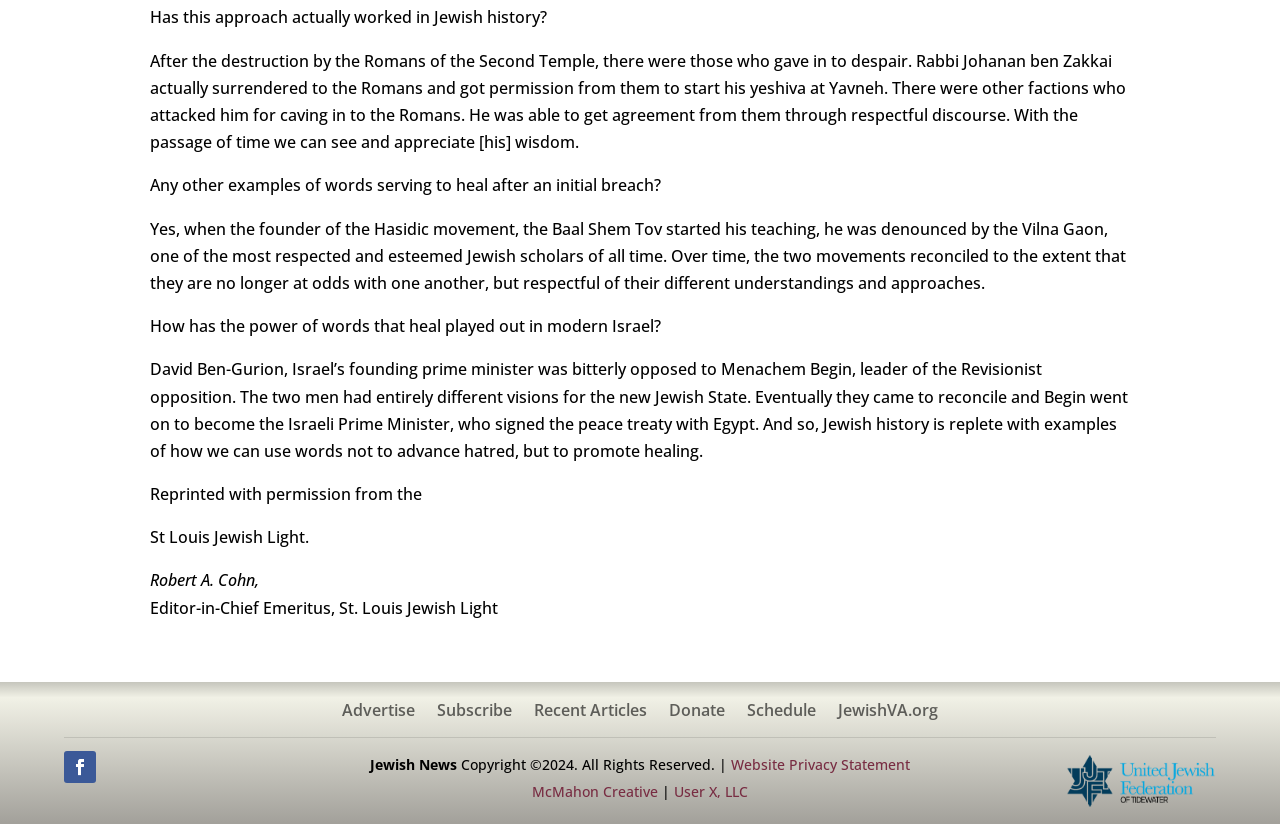Find and provide the bounding box coordinates for the UI element described with: "McMahon Creative".

[0.416, 0.95, 0.514, 0.973]